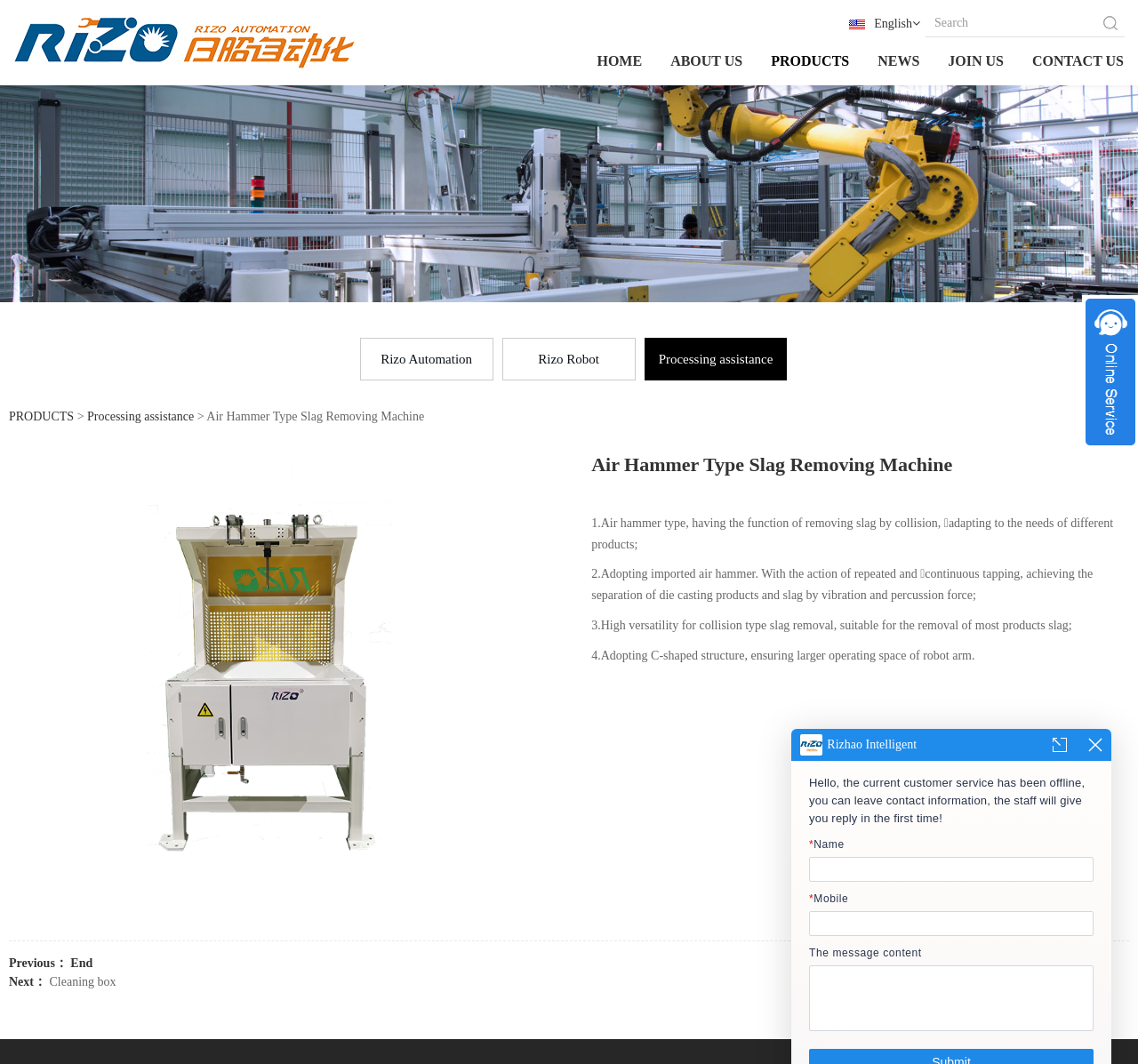Identify the bounding box coordinates of the region I need to click to complete this instruction: "Search for something".

[0.813, 0.008, 0.988, 0.035]